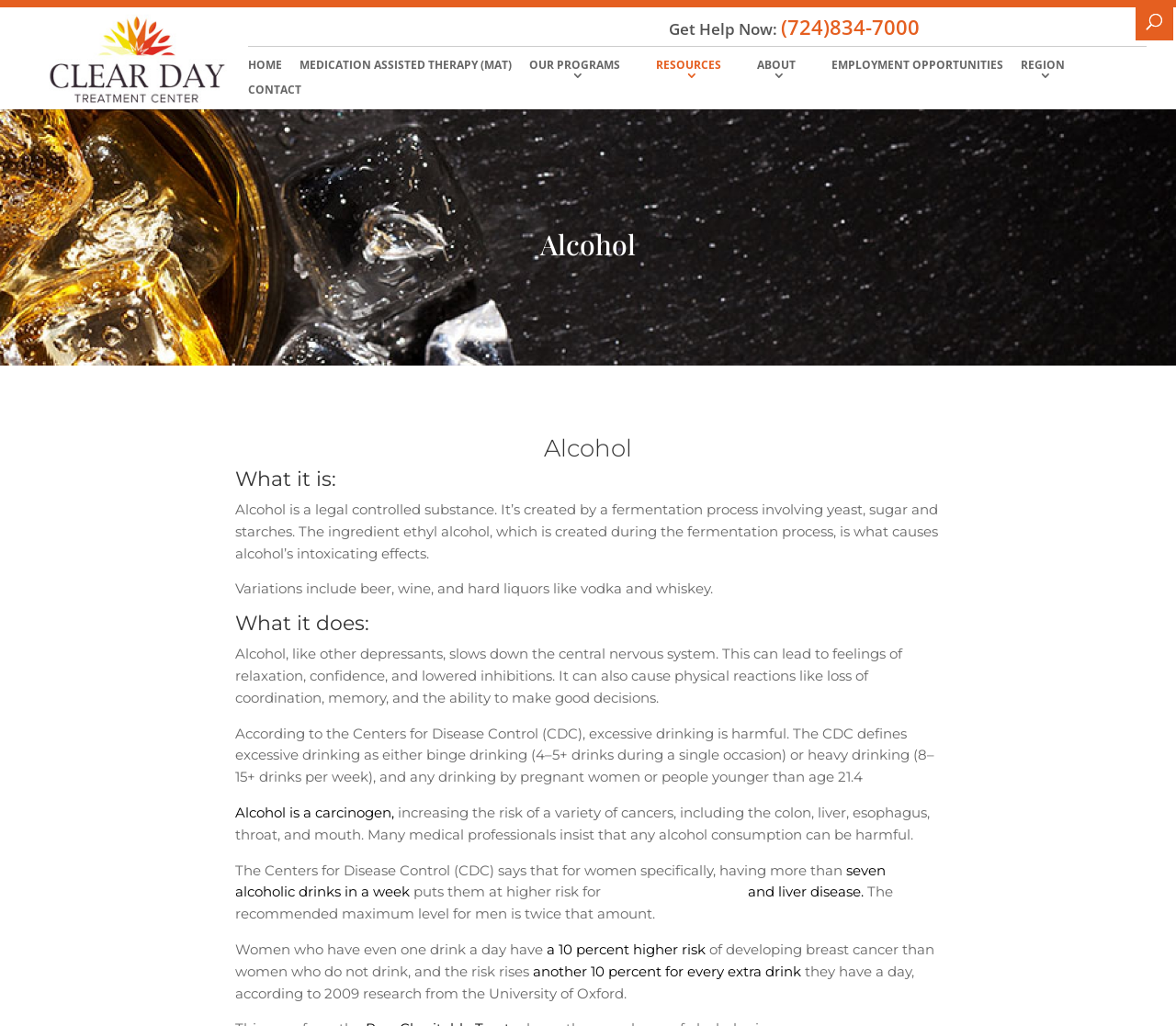Respond to the question below with a single word or phrase:
What is the risk of breast cancer for women who drink one drink a day?

10 percent higher